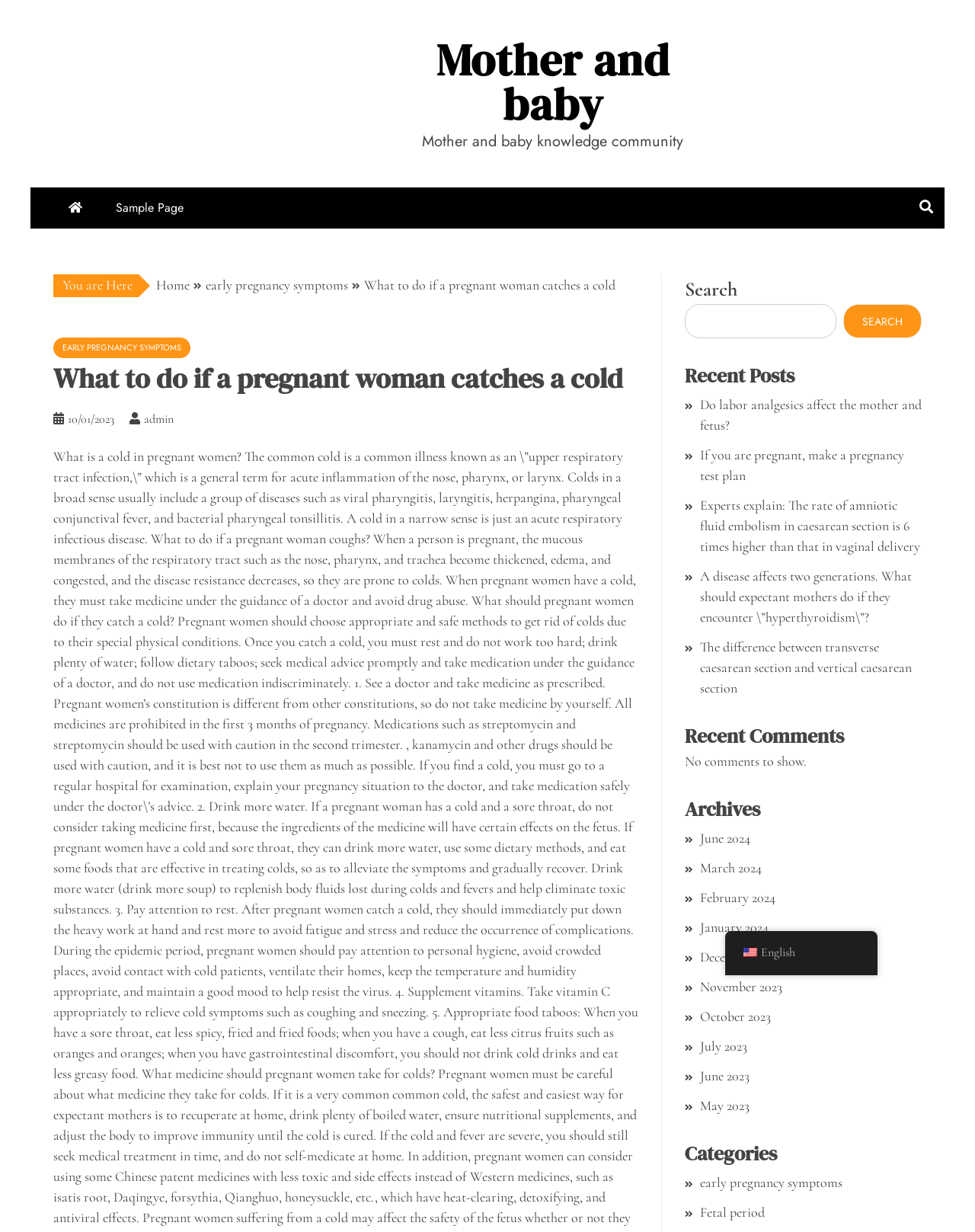Please indicate the bounding box coordinates of the element's region to be clicked to achieve the instruction: "view the weekly dispatch". Provide the coordinates as four float numbers between 0 and 1, i.e., [left, top, right, bottom].

None